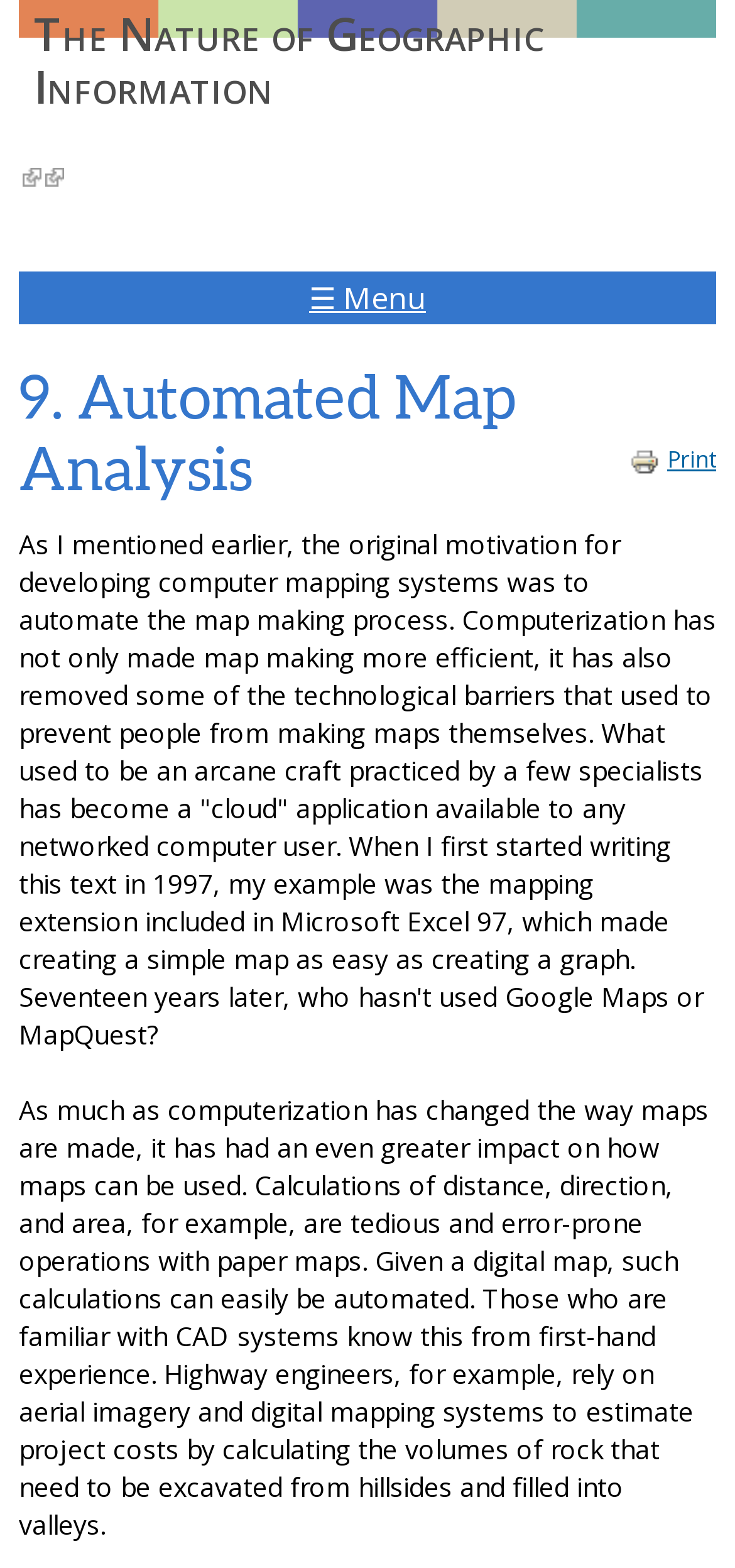Please provide the bounding box coordinates in the format (top-left x, top-left y, bottom-right x, bottom-right y). Remember, all values are floating point numbers between 0 and 1. What is the bounding box coordinate of the region described as: Print

[0.856, 0.282, 0.974, 0.303]